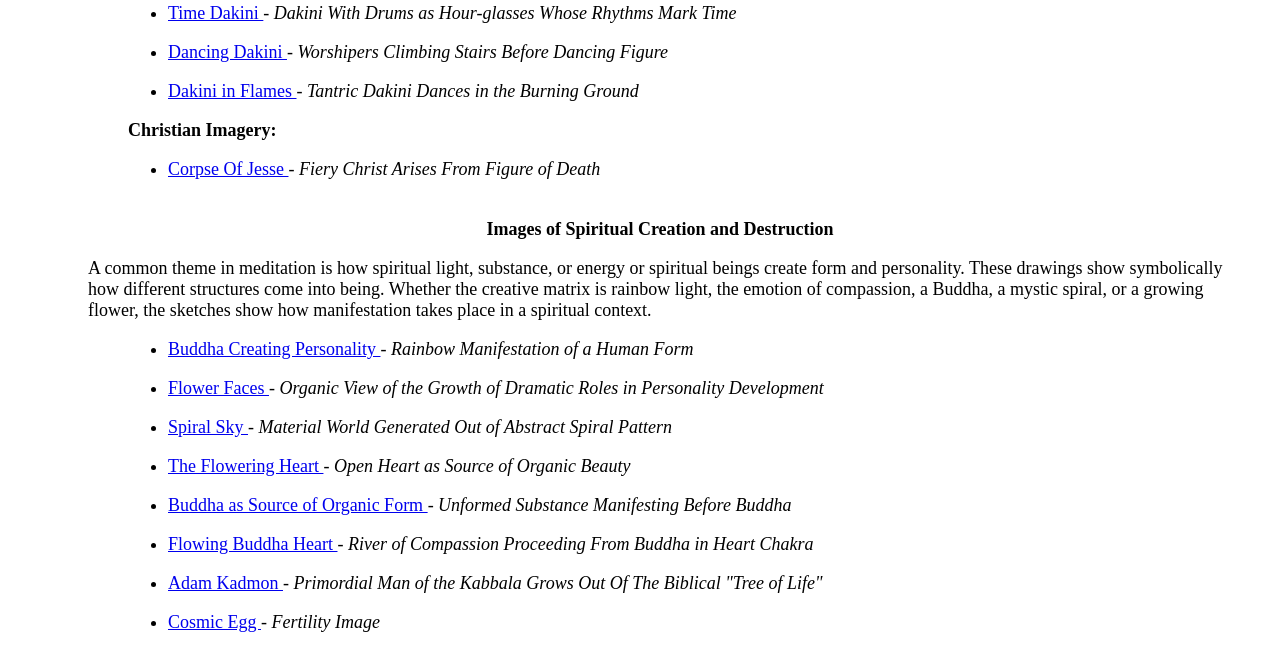Identify the bounding box coordinates of the area that should be clicked in order to complete the given instruction: "Click on Time Dakini". The bounding box coordinates should be four float numbers between 0 and 1, i.e., [left, top, right, bottom].

[0.131, 0.005, 0.206, 0.036]